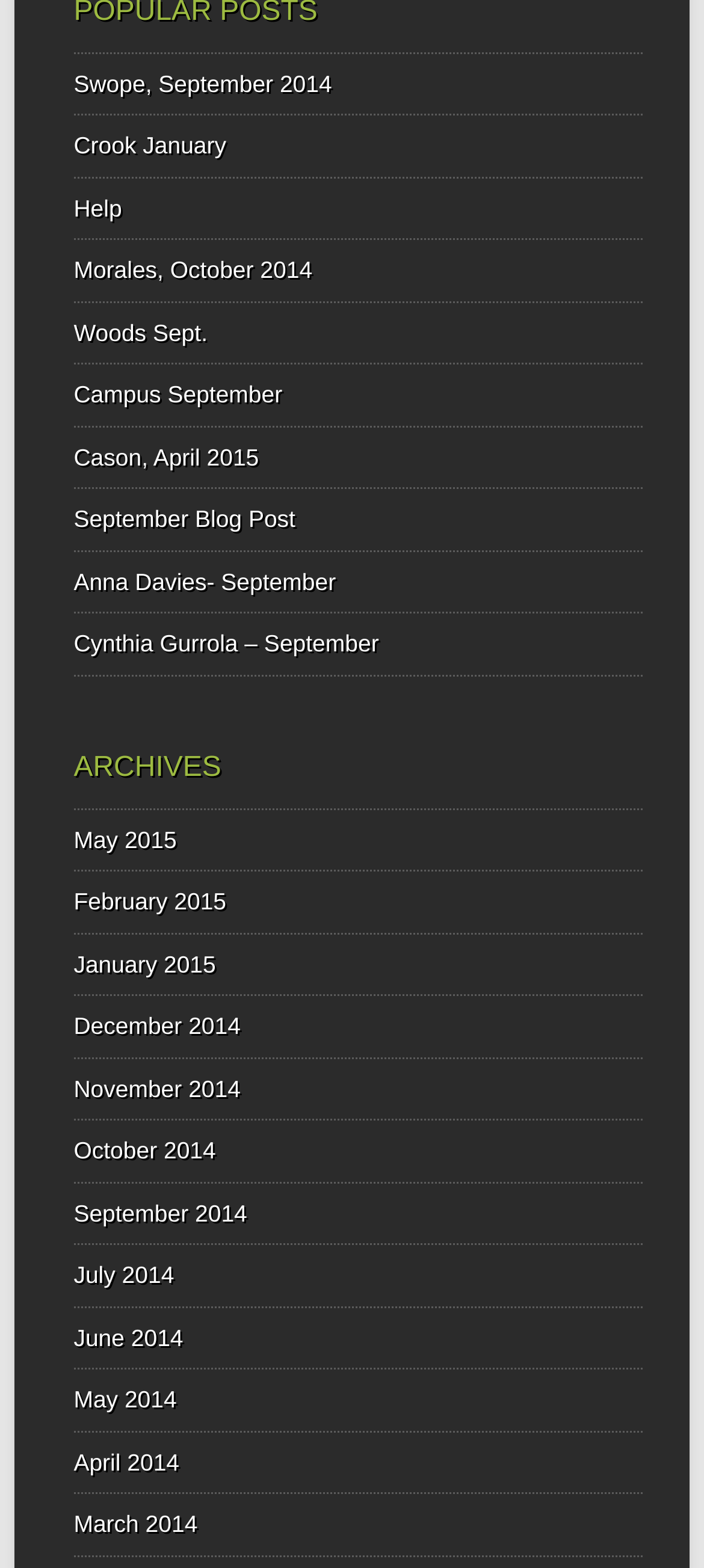What is the earliest month listed in the ARCHIVES section?
Using the picture, provide a one-word or short phrase answer.

March 2014